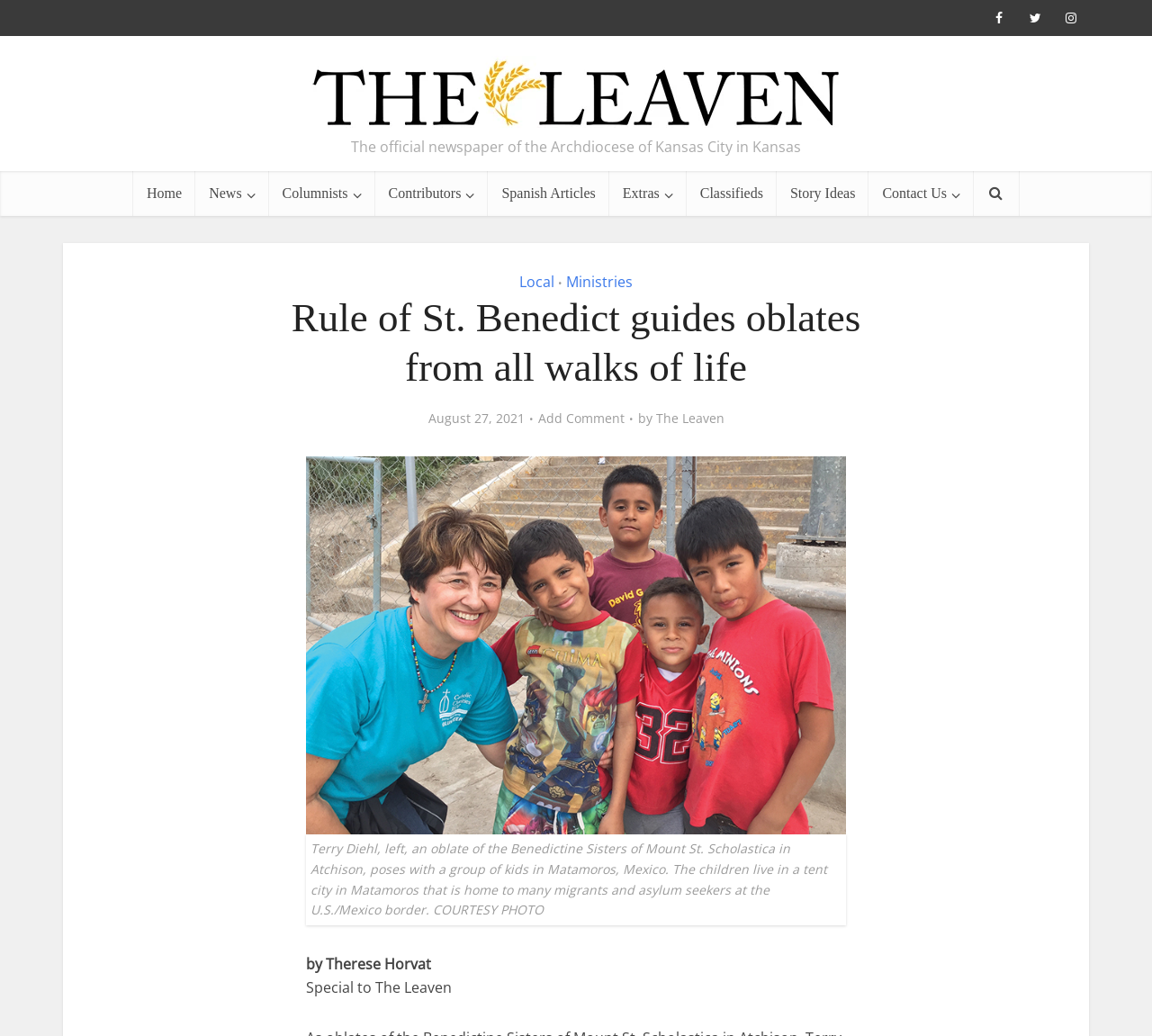Find the bounding box coordinates for the UI element whose description is: "Contact Us". The coordinates should be four float numbers between 0 and 1, in the format [left, top, right, bottom].

[0.754, 0.165, 0.845, 0.209]